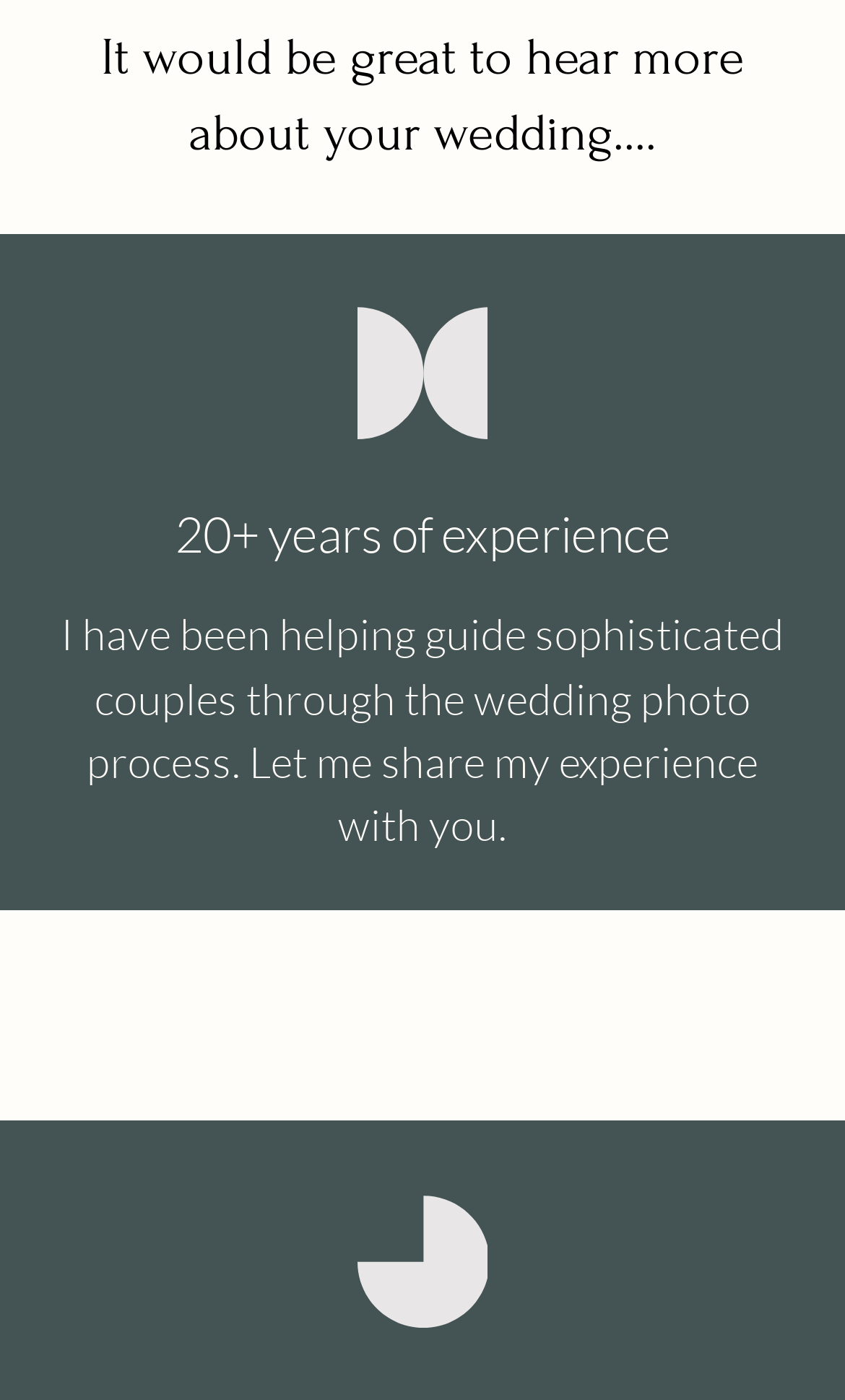Is the 'Phone' field required? Using the information from the screenshot, answer with a single word or phrase.

No